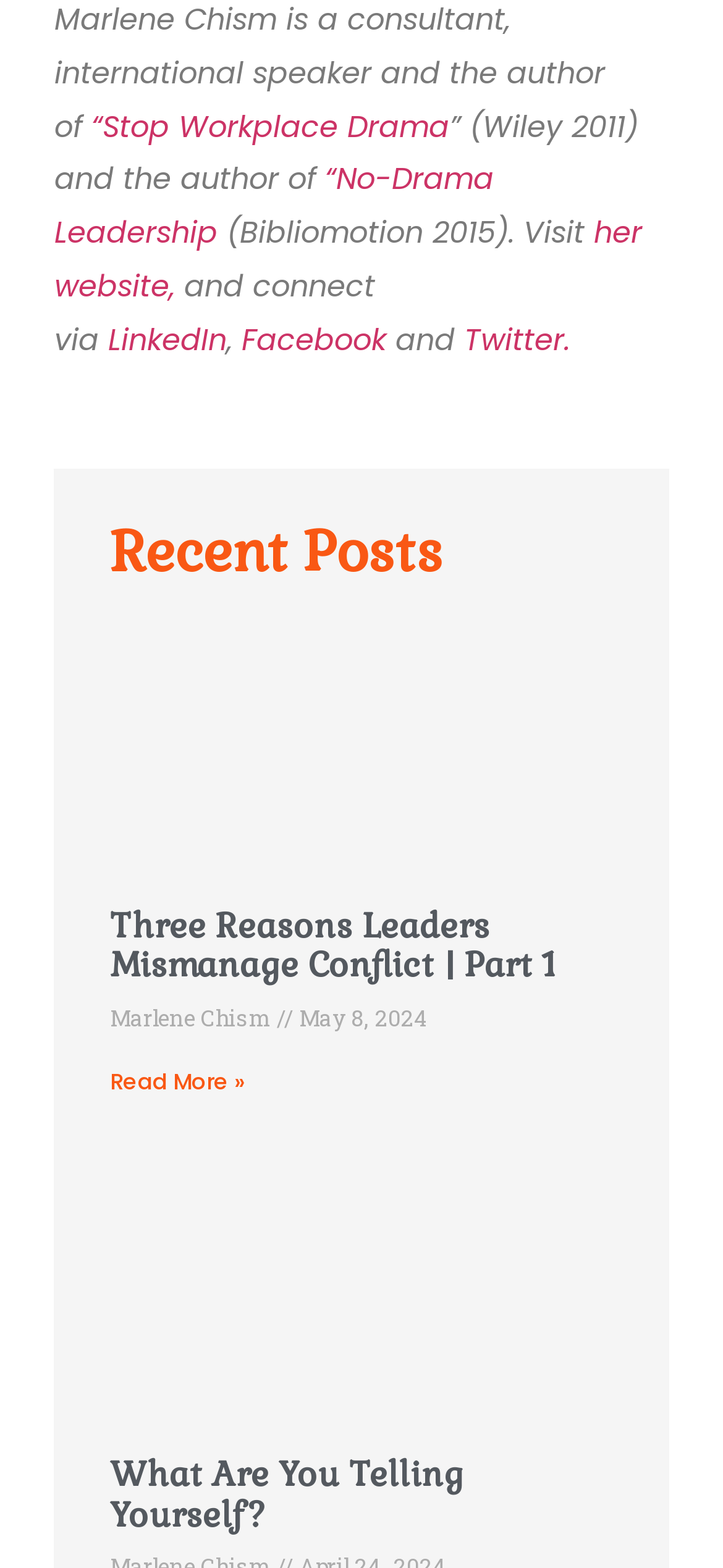Could you highlight the region that needs to be clicked to execute the instruction: "Visit the author's website"?

[0.075, 0.135, 0.821, 0.162]